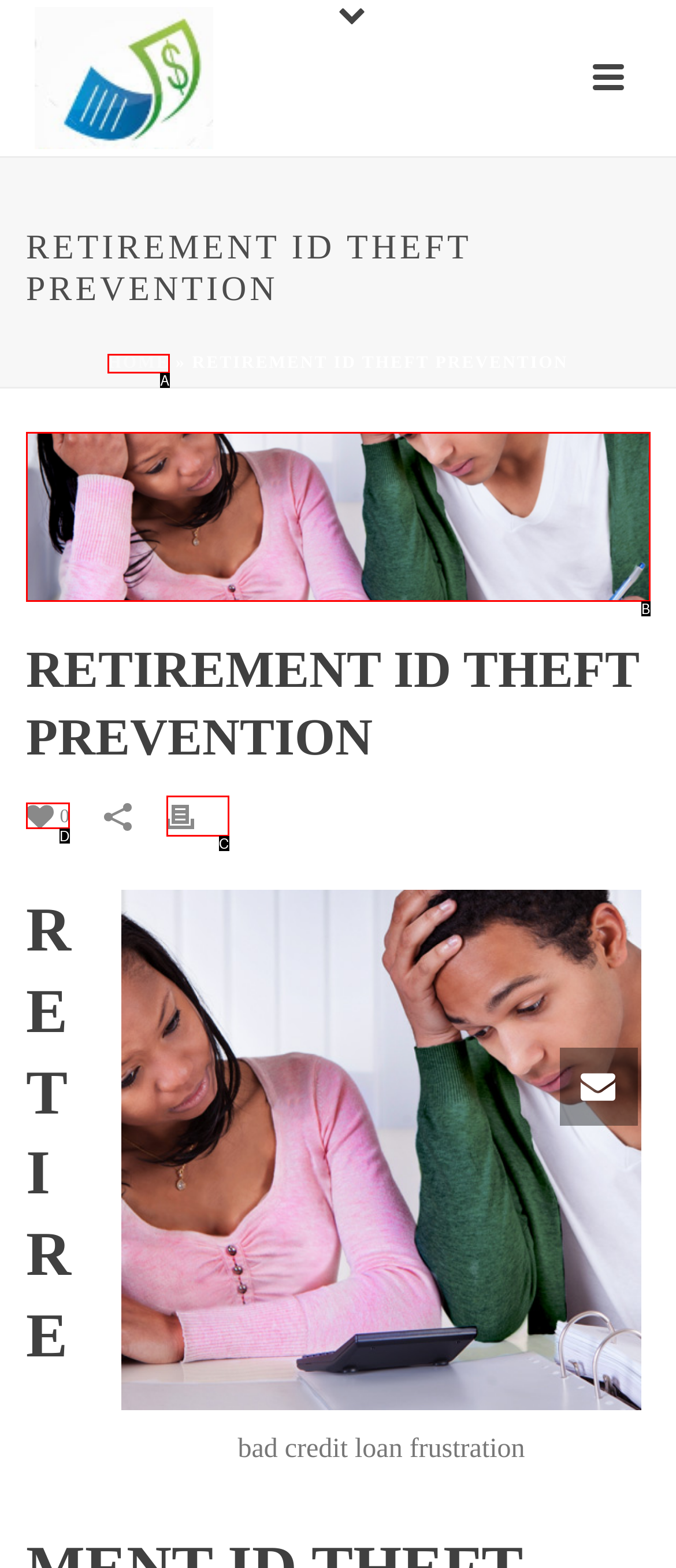Given the element description: Home
Pick the letter of the correct option from the list.

A